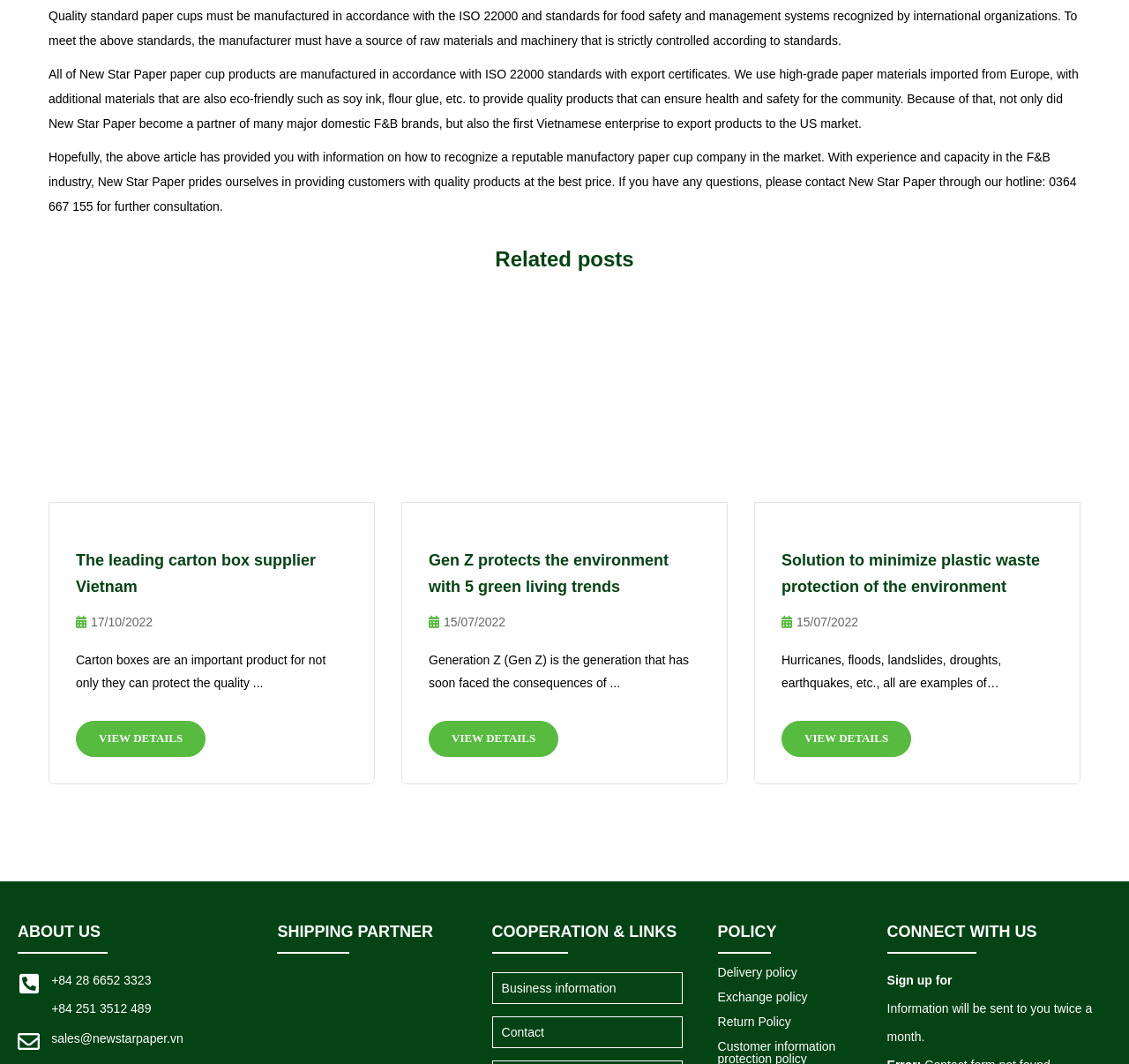Please examine the image and answer the question with a detailed explanation:
What is the email address for sales inquiries?

In the footer section, there is a StaticText element with the email address 'sales@newstarpaper.vn'. This is likely the email address for sales inquiries.